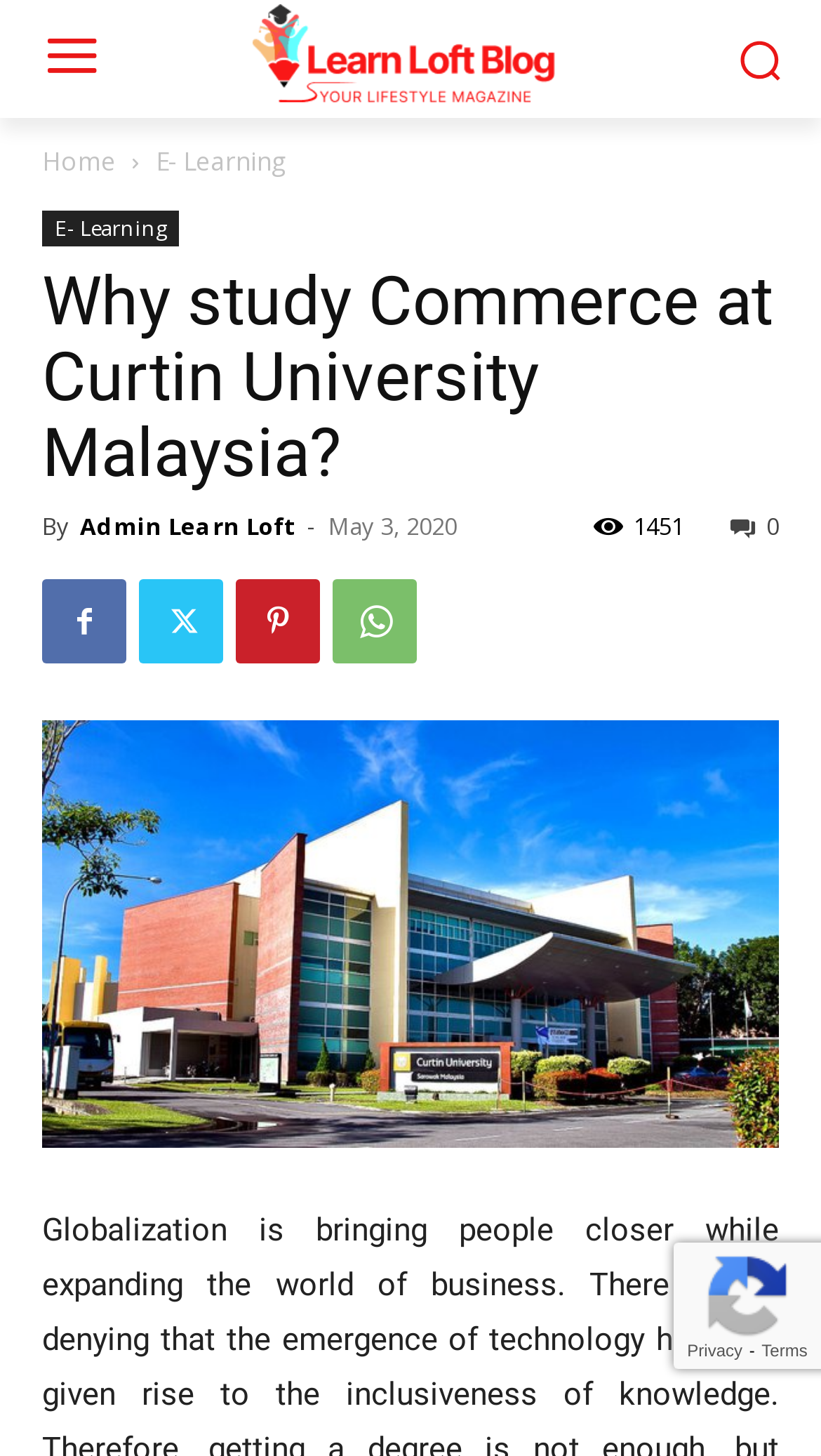Convey a detailed summary of the webpage, mentioning all key elements.

The webpage is about studying Commerce at Curtin University Malaysia, with a focus on the benefits of globalization in the business world. At the top left corner, there is a logo link, accompanied by a smaller image to its right. Below the logo, there are two navigation links, "Home" and "E-Learning", with the latter having a dropdown menu containing another "E-Learning" link.

The main content of the page is a blog post titled "Why study Commerce at Curtin University Malaysia?" which takes up most of the page. The title is followed by the author's name, "Admin Learn Loft", and the publication date, "May 3, 2020". There are also social media links and a view count indicator, "1451", at the top right corner of the content section.

Below the title, there is a large image that spans the width of the content section. The image is likely related to the blog post's topic. At the bottom of the content section, there are four social media links, represented by icons.

Overall, the webpage has a simple and clean layout, with a clear focus on the blog post's content.